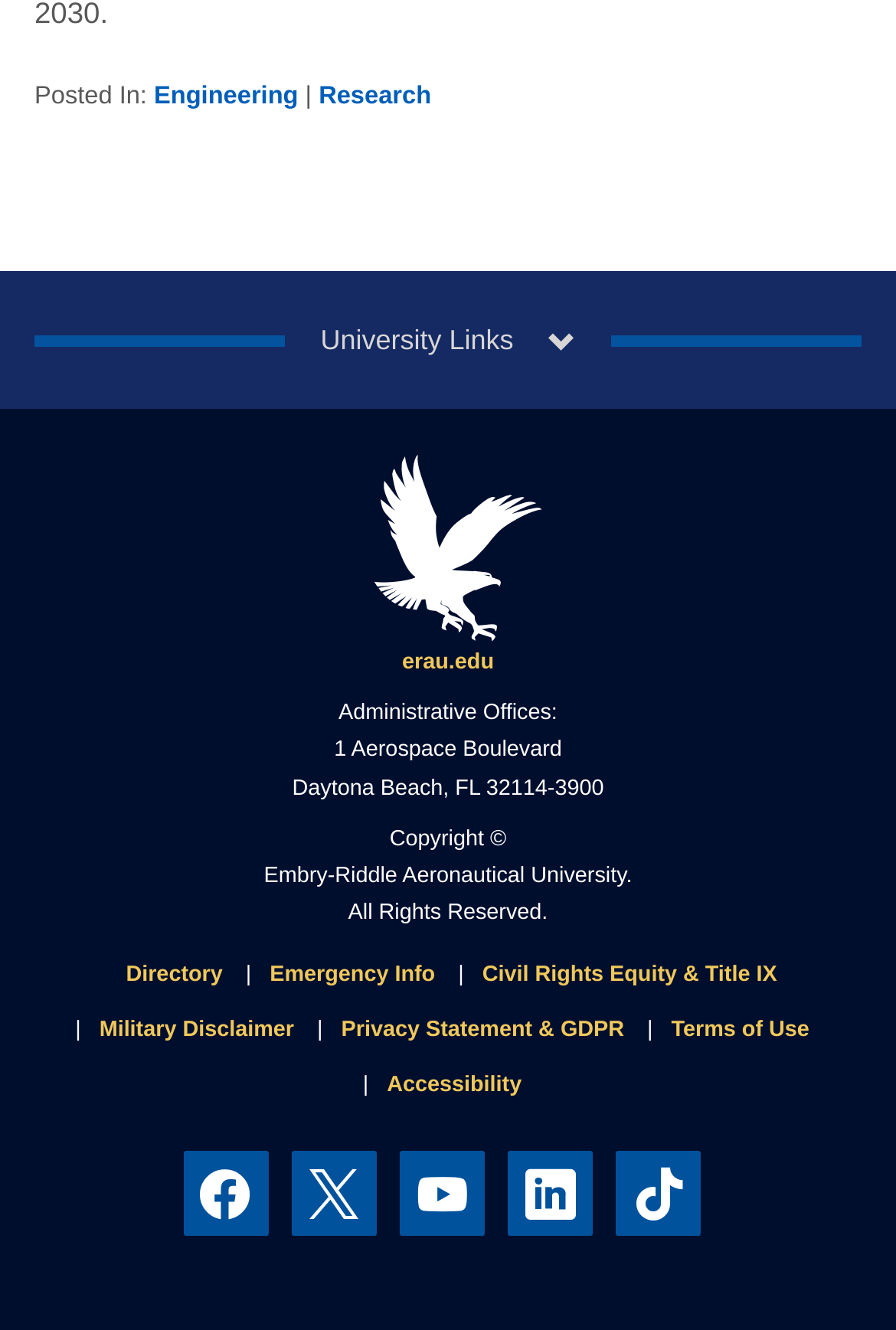Determine the bounding box coordinates of the UI element described below. Use the format (top-left x, top-left y, bottom-right x, bottom-right y) with floating point numbers between 0 and 1: Hexmancer

None